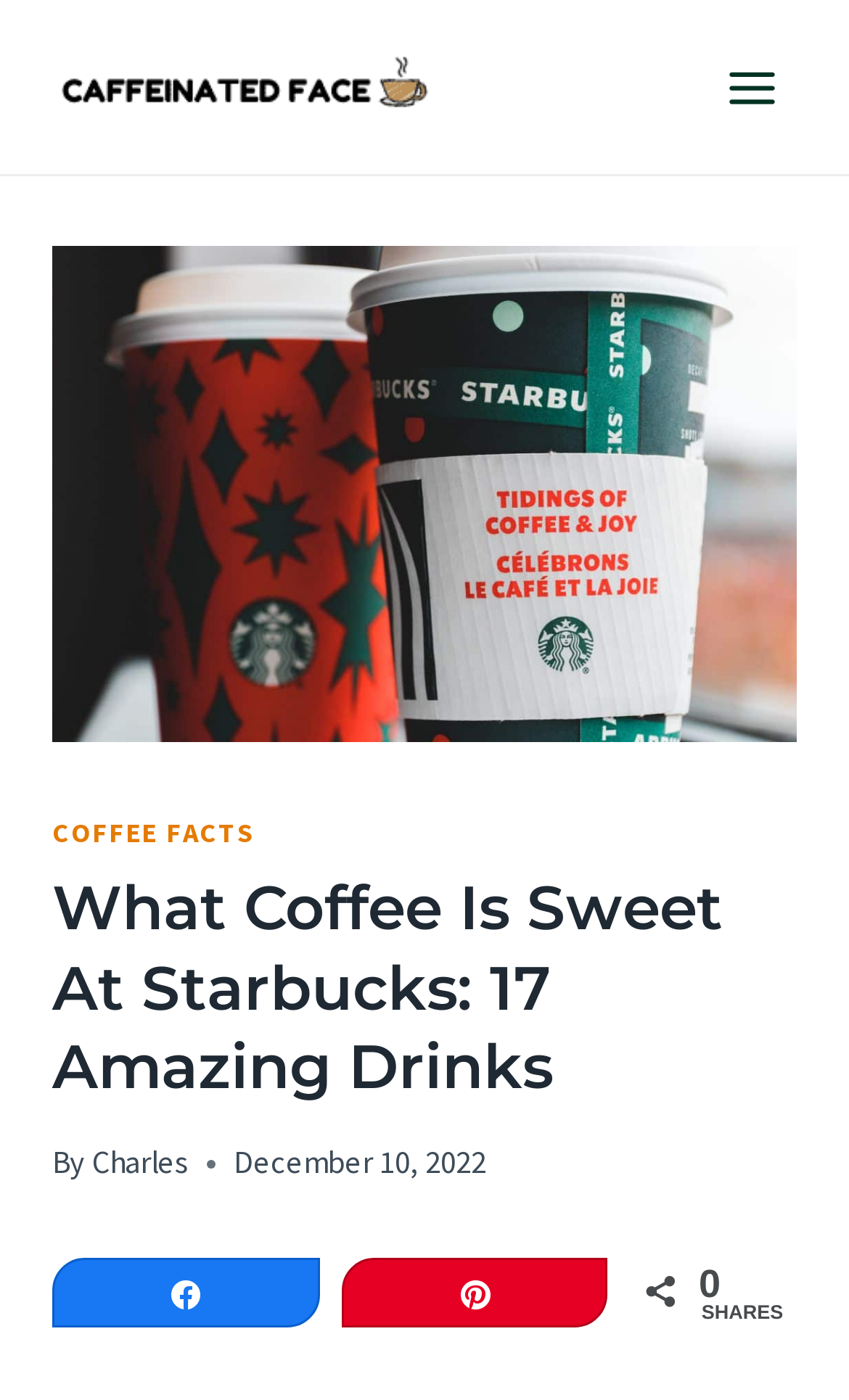Who is the author of the article?
Using the image, respond with a single word or phrase.

Charles